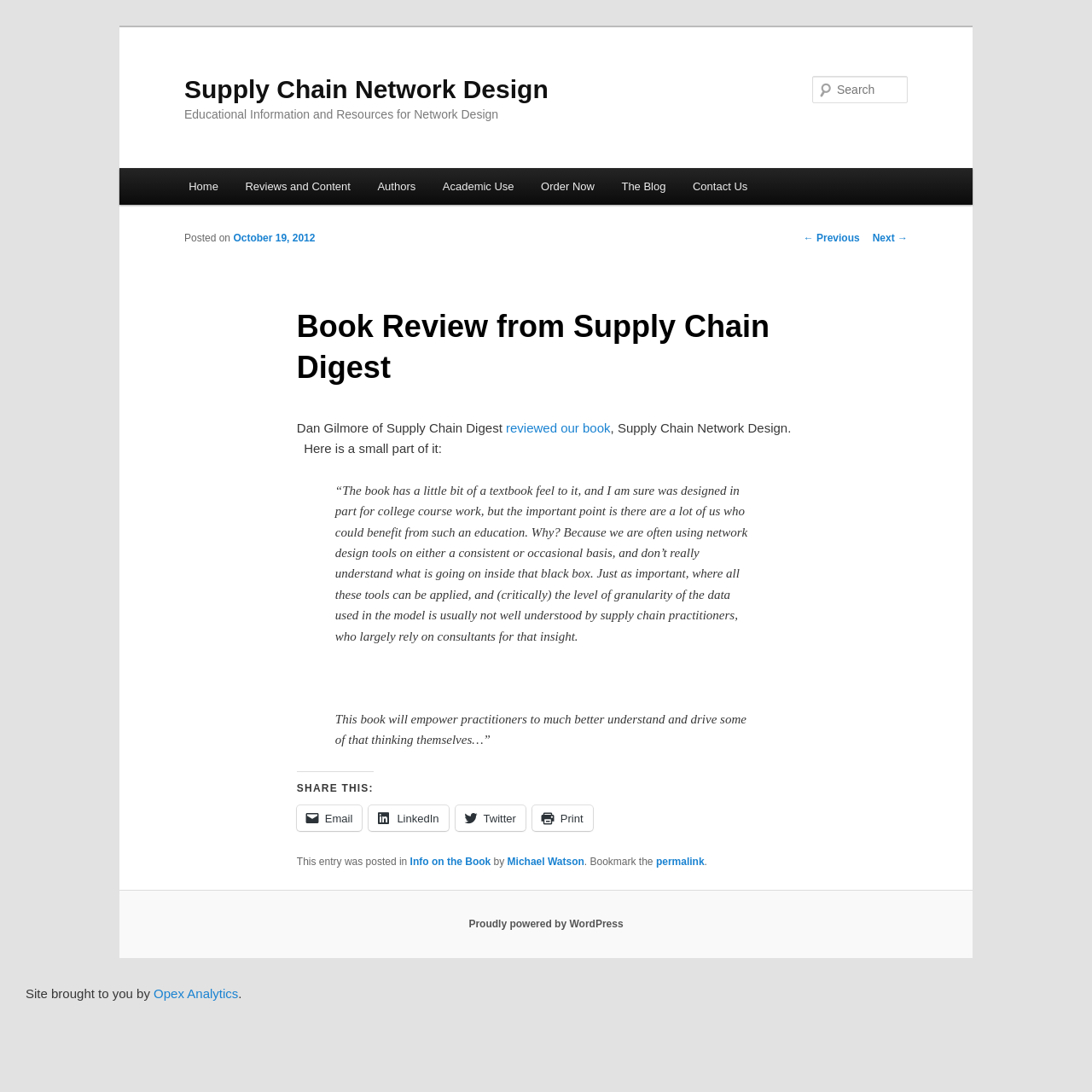Find the bounding box coordinates for the area that should be clicked to accomplish the instruction: "Go to the home page".

[0.16, 0.154, 0.212, 0.188]